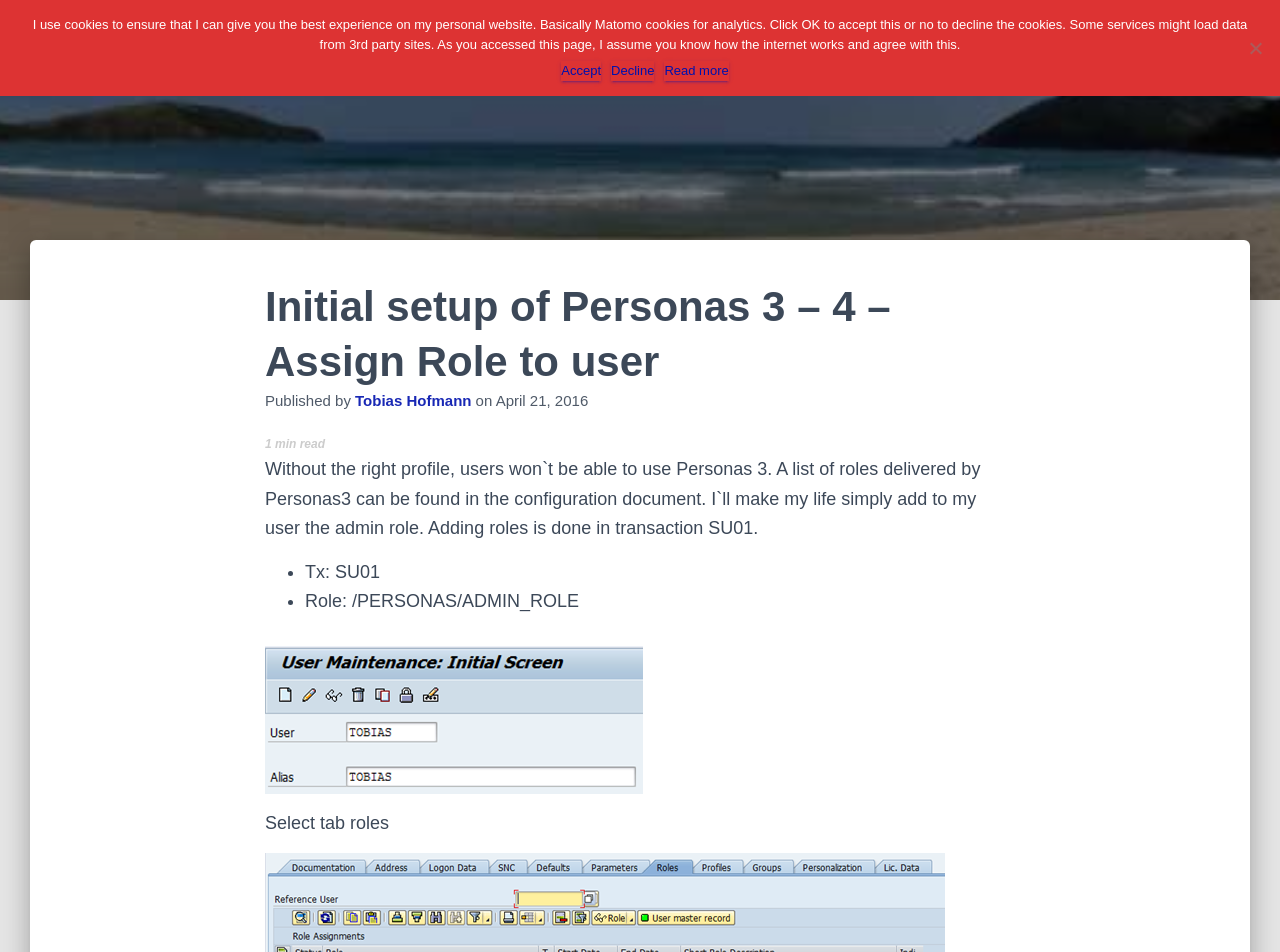Produce an extensive caption that describes everything on the webpage.

This webpage is a blog post titled "Initial setup of Personas 3 - 4 - Assign Role to user" by Tobias Hofmann. At the top, there are several links, including "It's full of stars!", "ALL CONTENT", "ABOUT", and a search bar with a magnifying glass icon. 

Below the top links, the main content of the blog post begins. The title of the post is displayed prominently, followed by the author's name, publication date, and an estimate of the reading time. 

The blog post itself is a tutorial on setting up Personas 3, with step-by-step instructions and explanations. The text is divided into paragraphs, with bullet points and code snippets. There are no images in the main content area, but there is a small icon in the top-right corner.

At the very bottom of the page, there is a cookie notice dialog box that informs users about the use of cookies on the website. The dialog box contains a message, three buttons ("Accept", "Decline", and "Read more"), and a "Decline" button at the bottom-right corner.